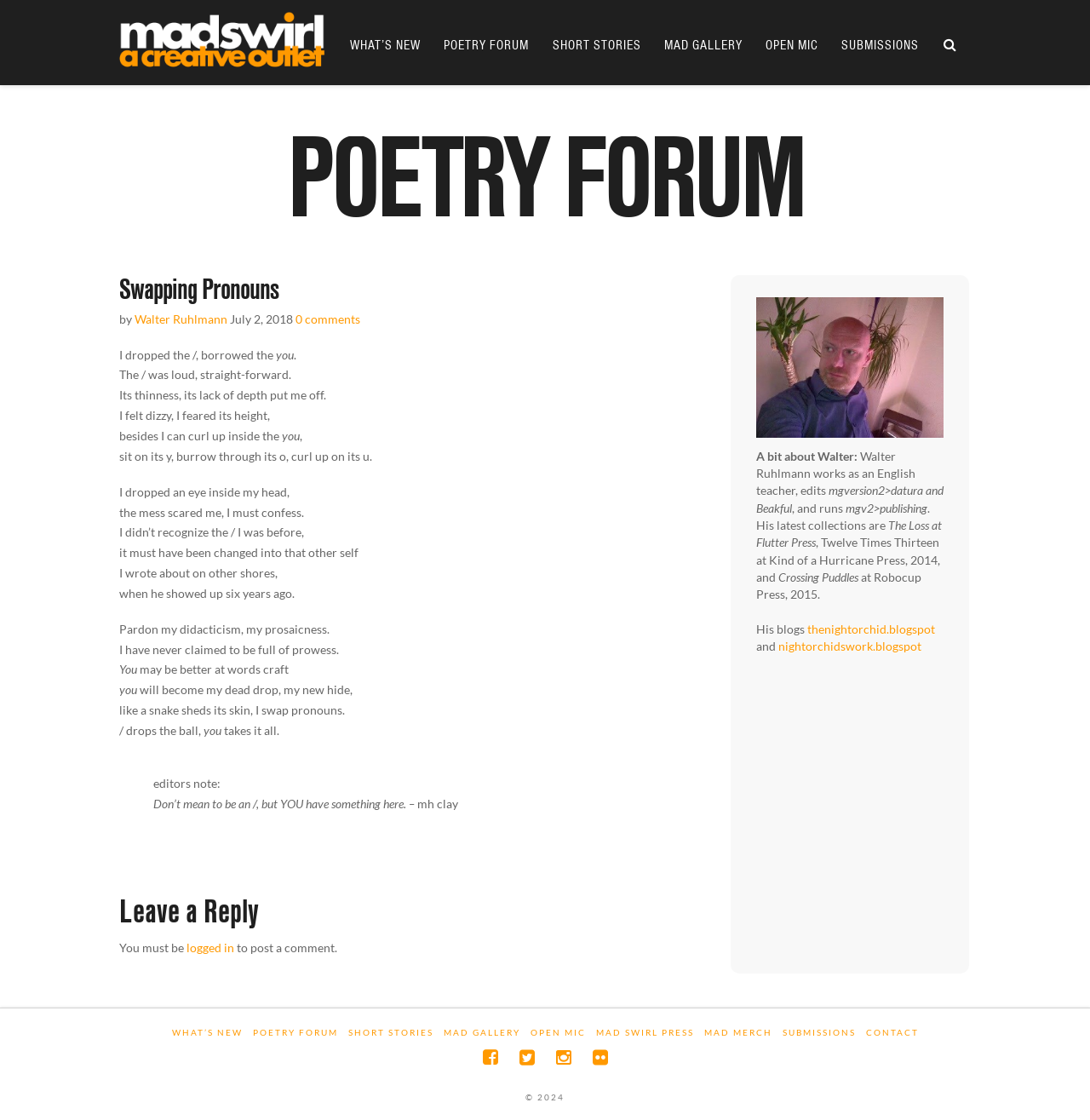Locate the bounding box coordinates of the element that needs to be clicked to carry out the instruction: "Click on the 'POETRY FORUM' link". The coordinates should be given as four float numbers ranging from 0 to 1, i.e., [left, top, right, bottom].

[0.263, 0.101, 0.737, 0.222]